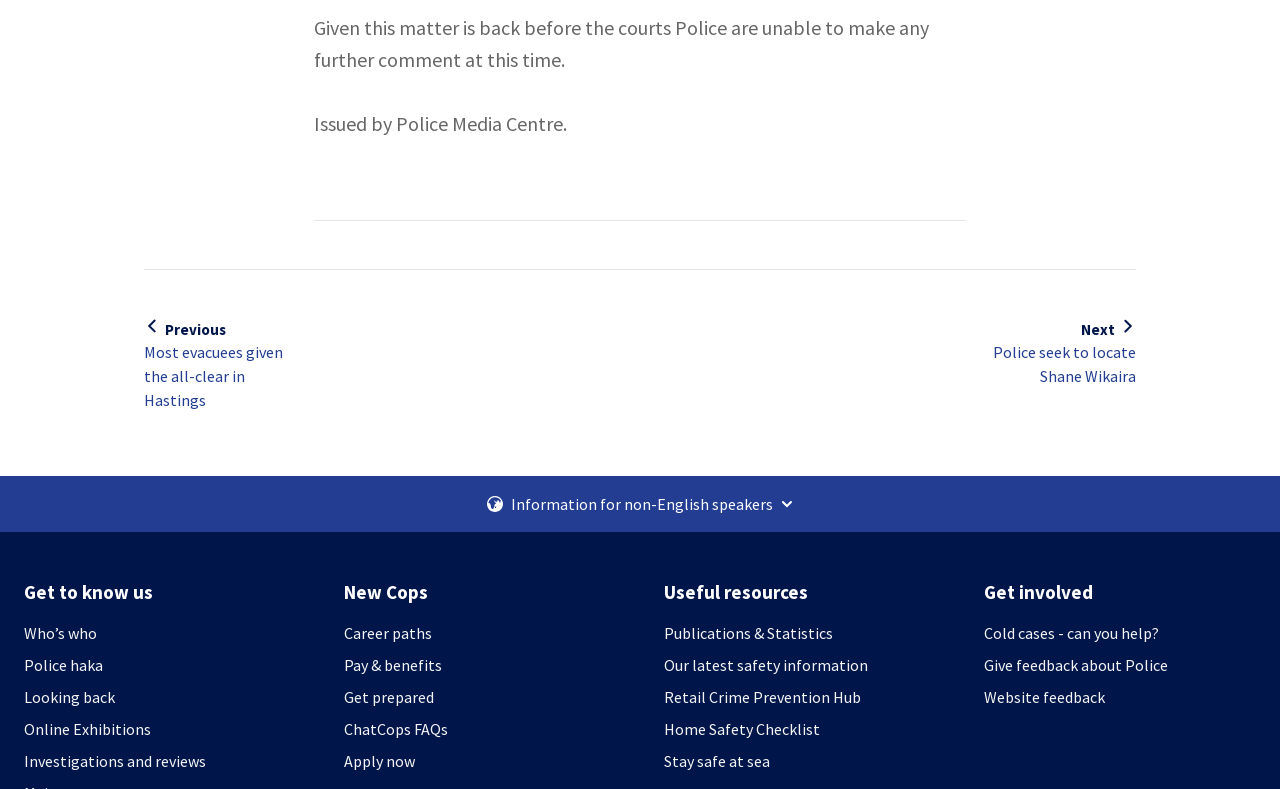Kindly determine the bounding box coordinates of the area that needs to be clicked to fulfill this instruction: "Learn about Telecommunications news for ICT decision-makers".

None